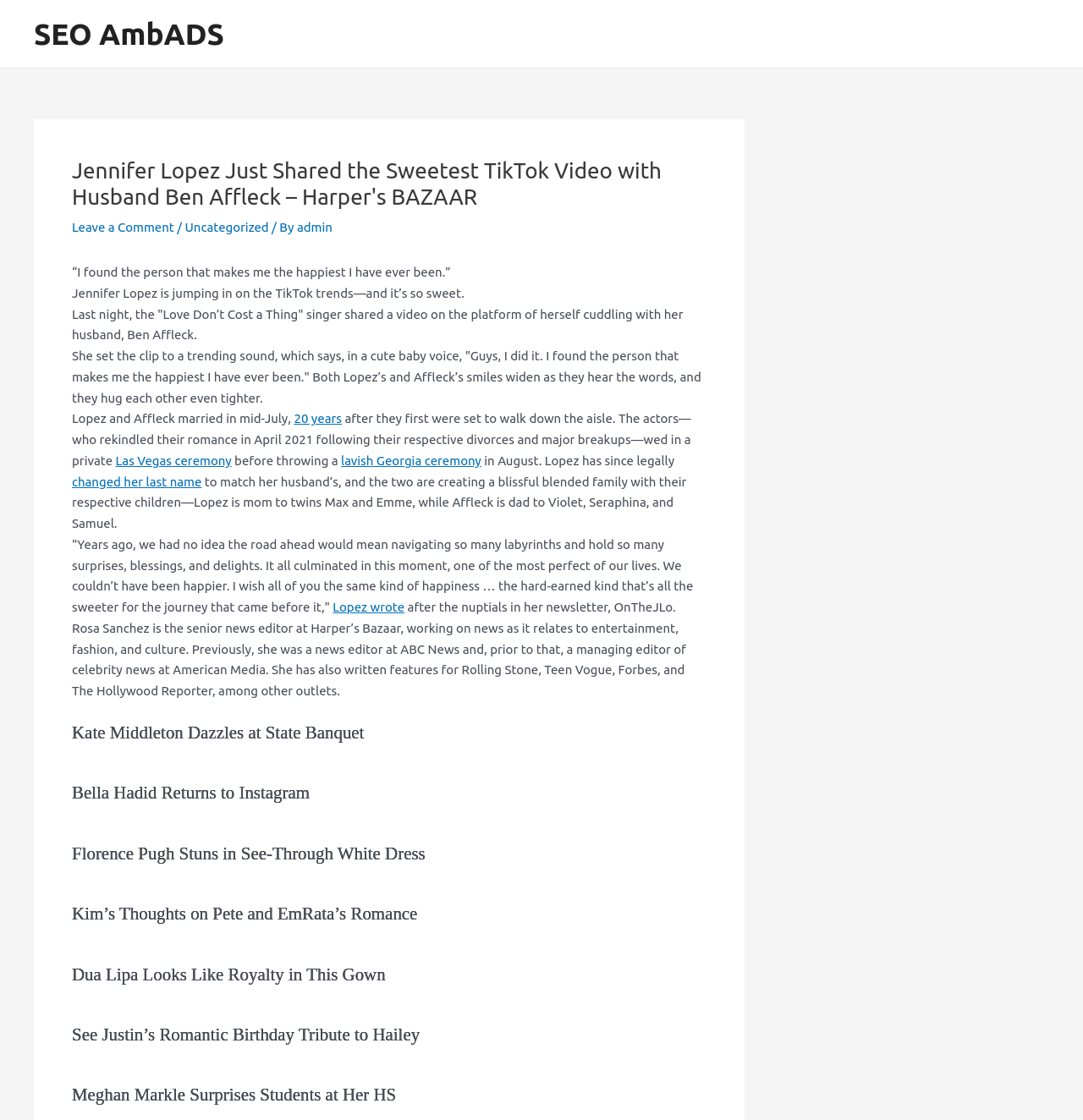Locate the bounding box coordinates of the area that needs to be clicked to fulfill the following instruction: "Learn more about 'admin'". The coordinates should be in the format of four float numbers between 0 and 1, namely [left, top, right, bottom].

[0.274, 0.197, 0.307, 0.209]